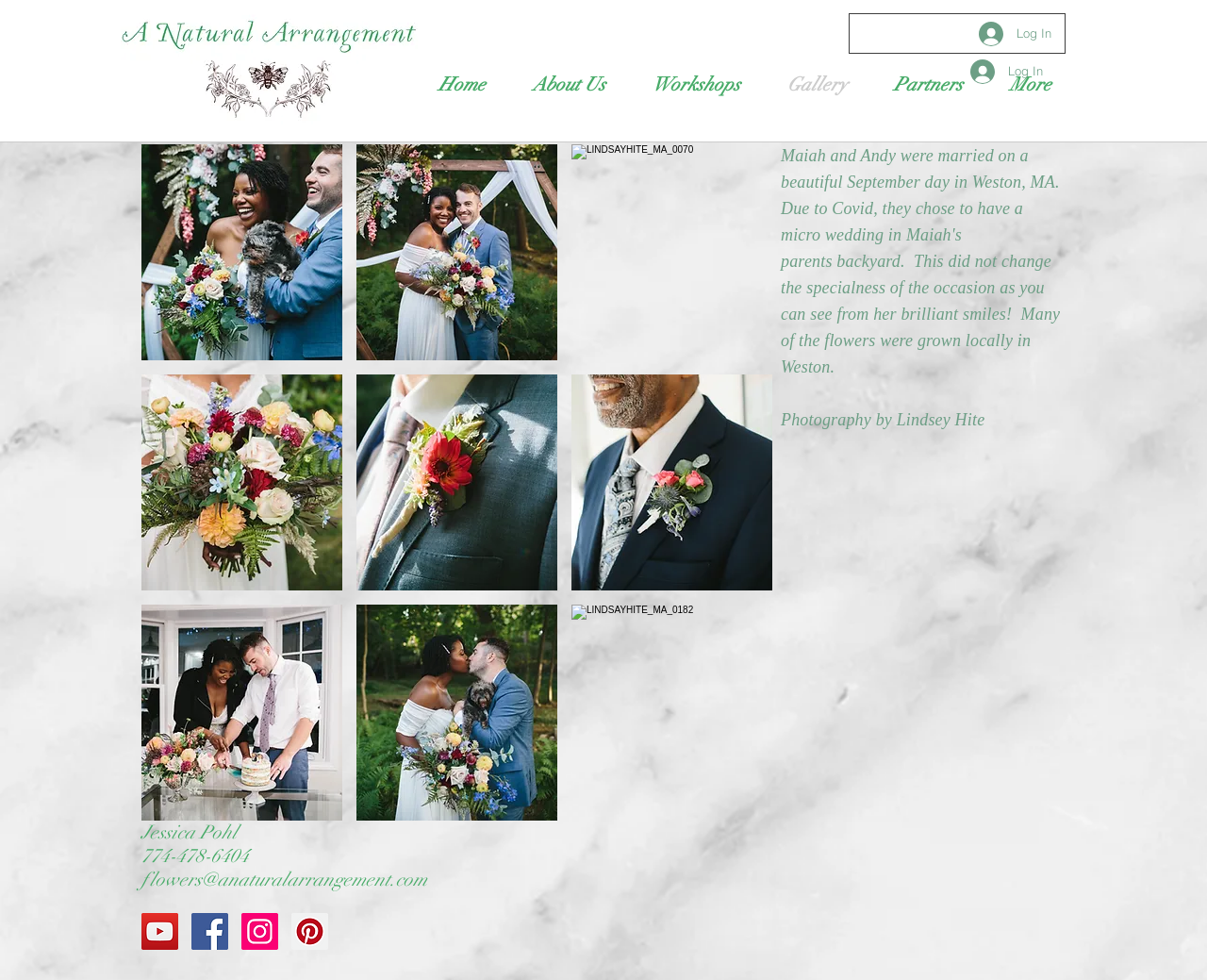Find the bounding box coordinates for the area you need to click to carry out the instruction: "Click on 'M'". The coordinates should be four float numbers between 0 and 1, indicated as [left, top, right, bottom].

None